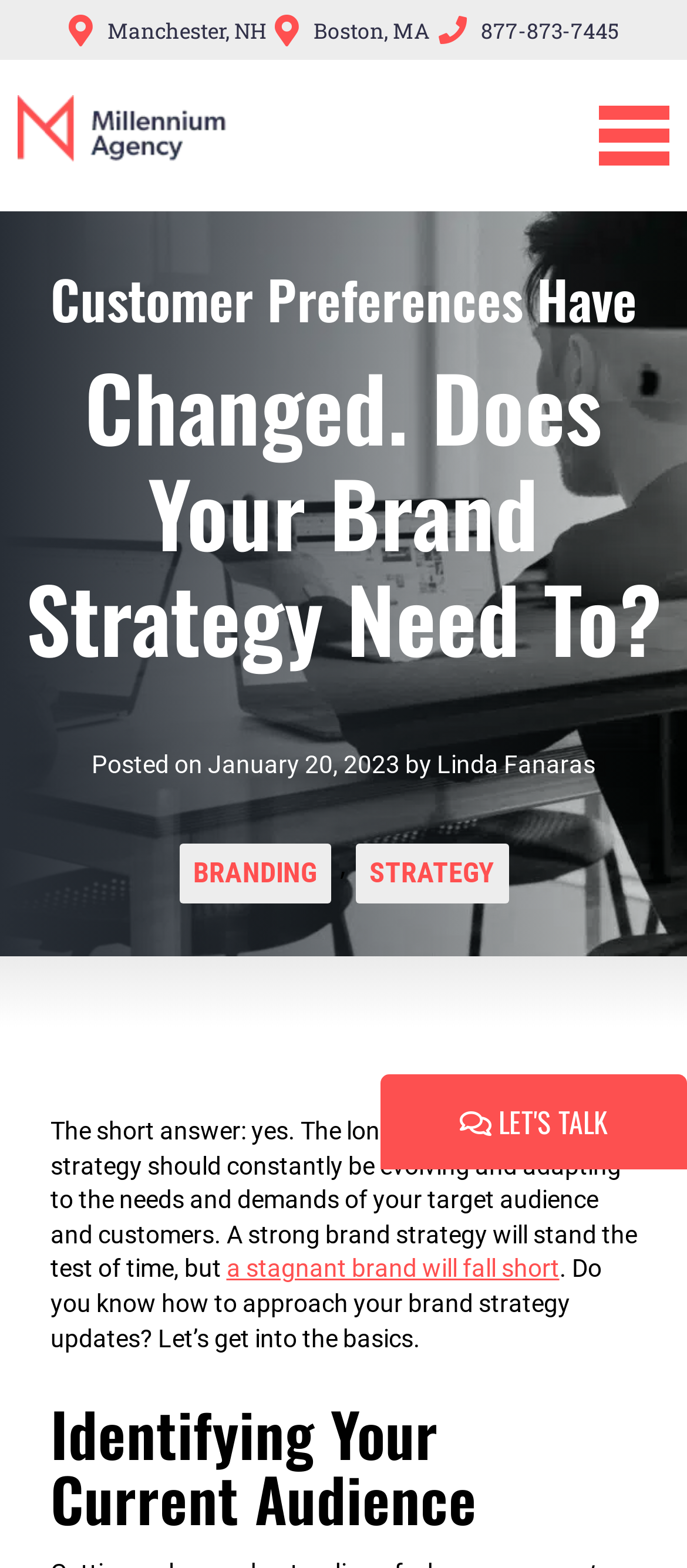Can you pinpoint the bounding box coordinates for the clickable element required for this instruction: "Click the 'Menu' button"? The coordinates should be four float numbers between 0 and 1, i.e., [left, top, right, bottom].

[0.872, 0.067, 0.974, 0.105]